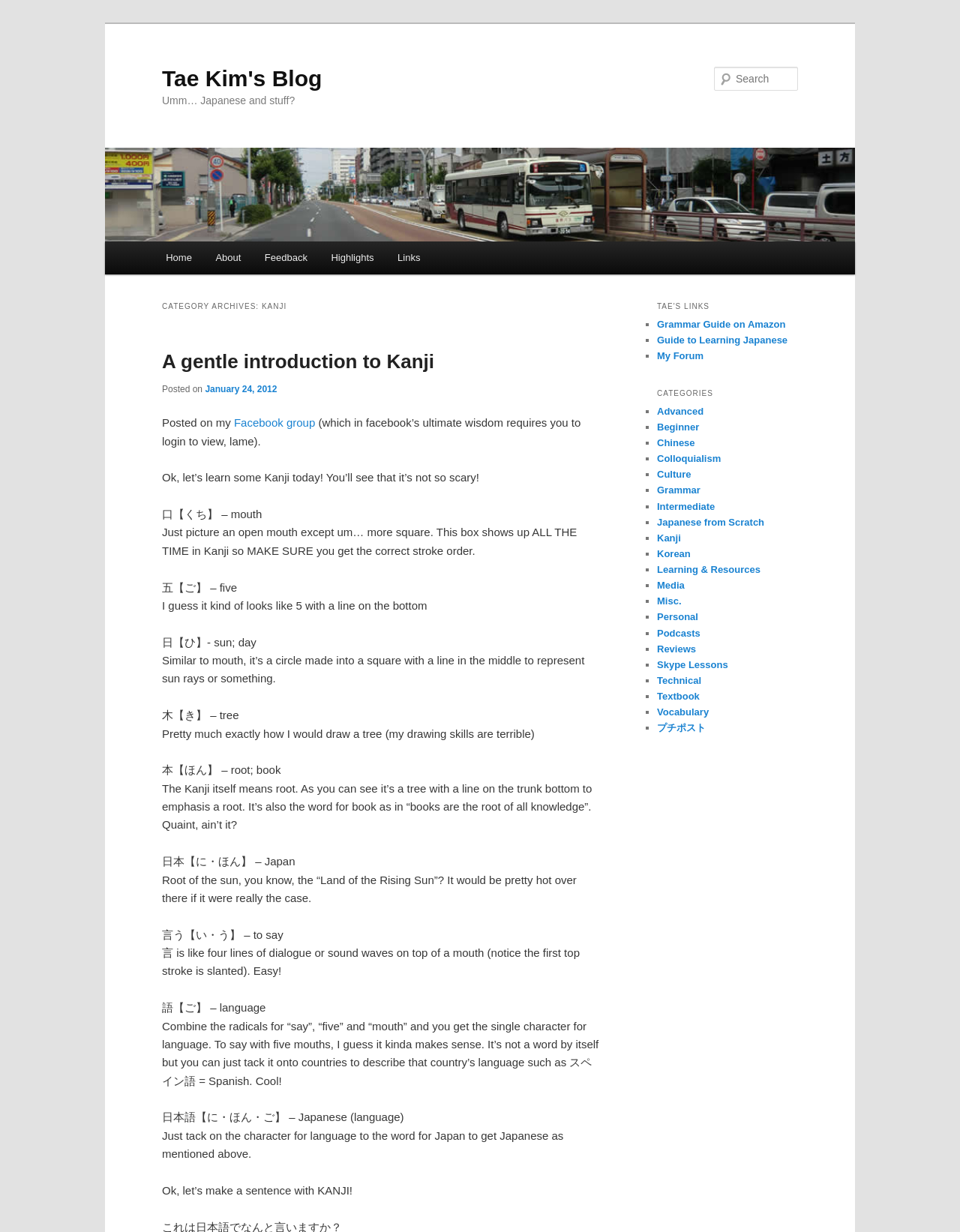Locate the primary heading on the webpage and return its text.

Tae Kim's Blog